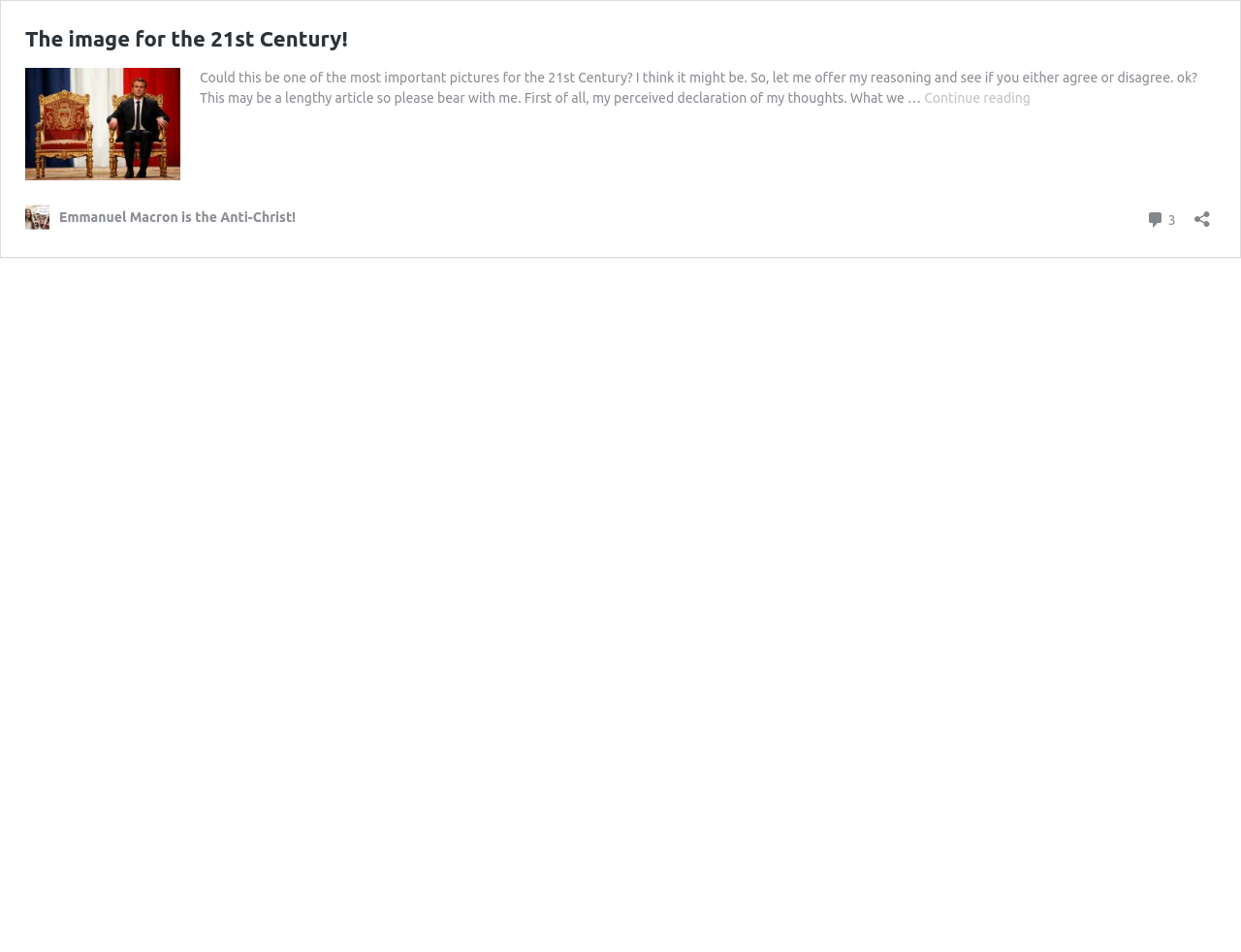What is the title of the first link?
Look at the image and answer the question using a single word or phrase.

The image for the 21st Century!